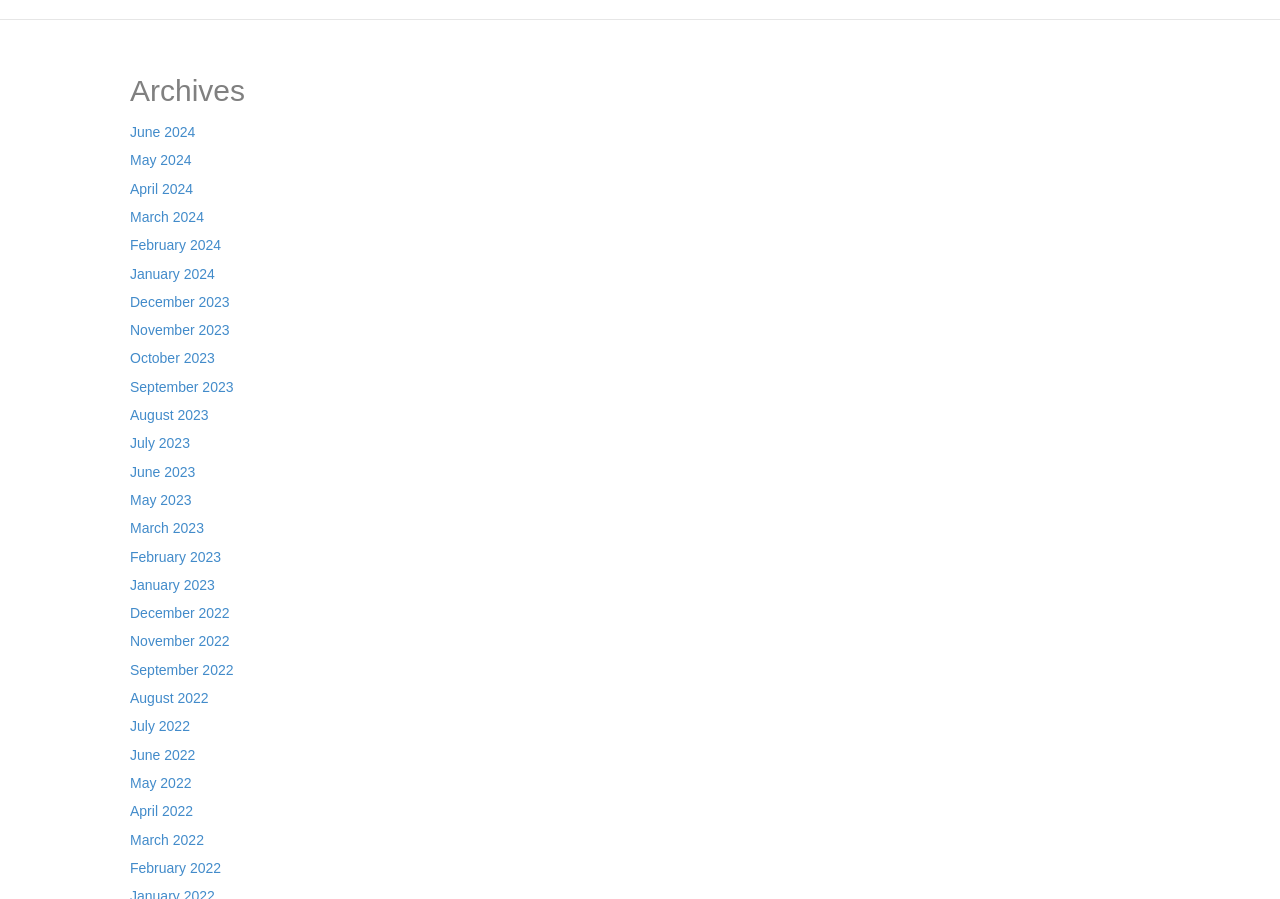Please identify the bounding box coordinates of the region to click in order to complete the task: "view archives for June 2024". The coordinates must be four float numbers between 0 and 1, specified as [left, top, right, bottom].

[0.102, 0.138, 0.153, 0.156]